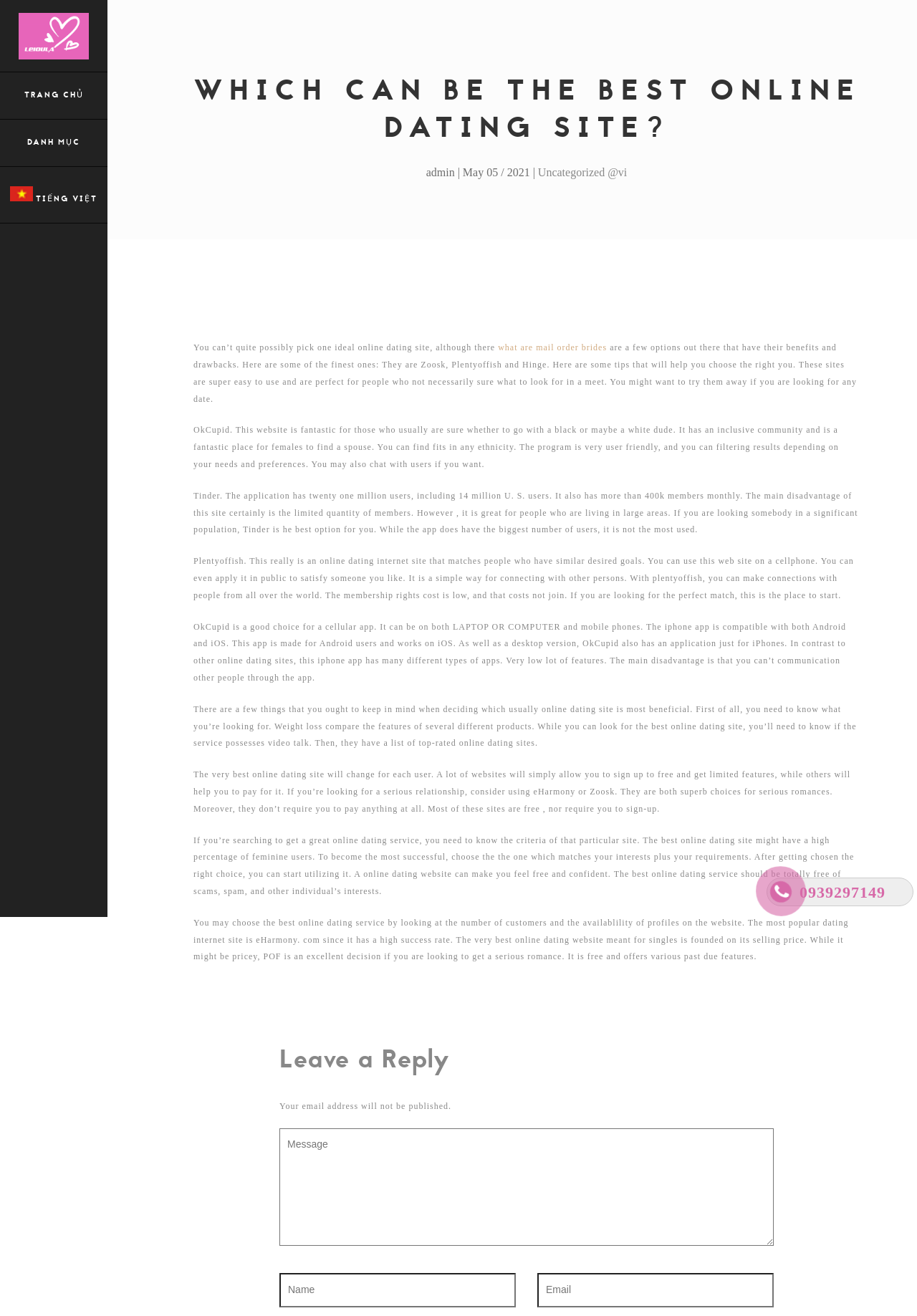Answer the following inquiry with a single word or phrase:
What are the online dating sites mentioned?

Zoosk, Plentyoffish, Hinge, OkCupid, Tinder